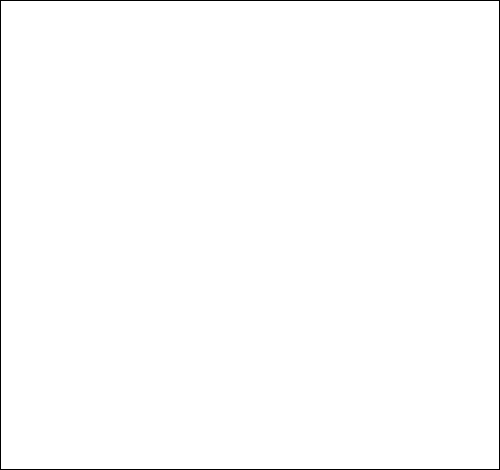Provide a single word or phrase to answer the given question: 
What is the significance of the courthouse?

Architectural significance